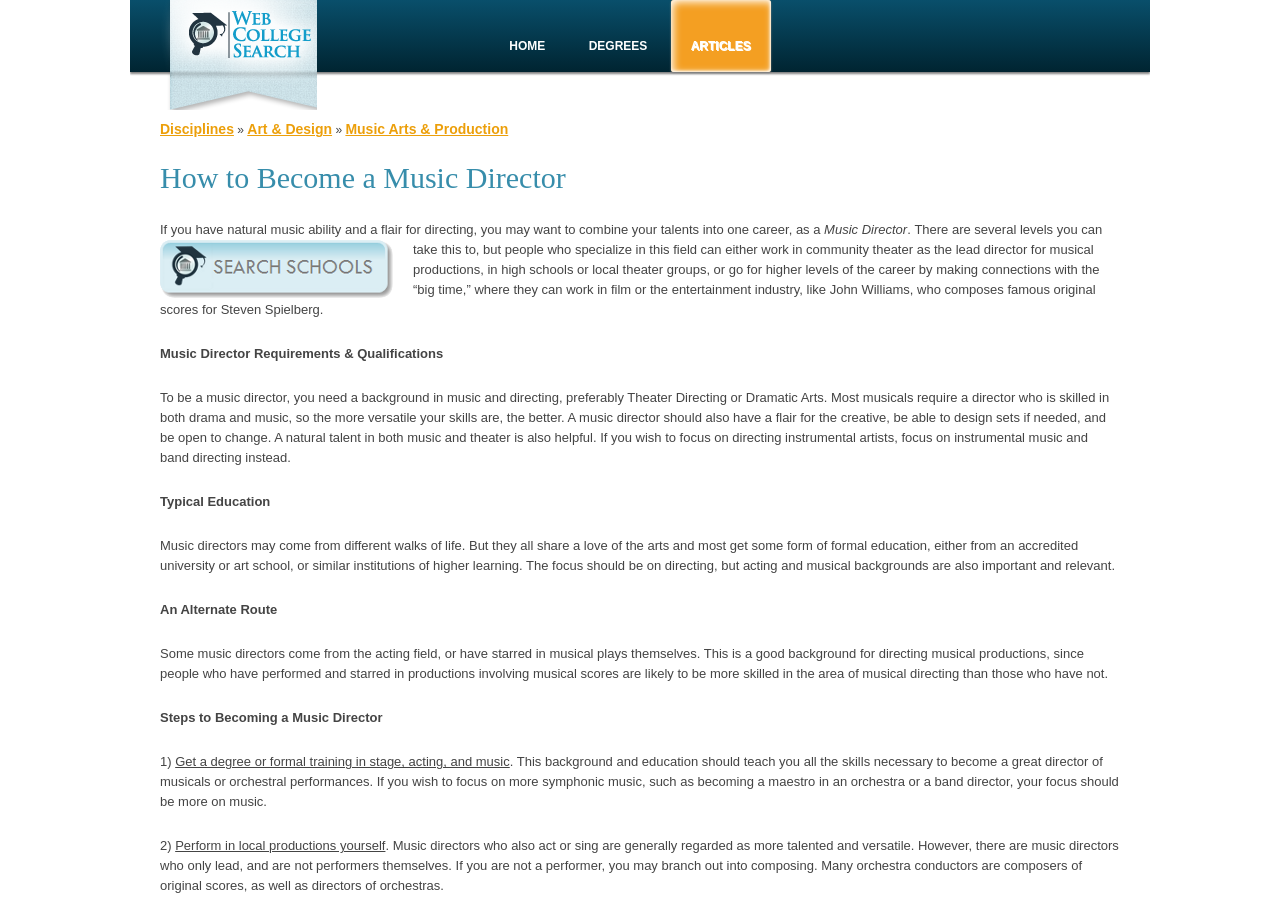Pinpoint the bounding box coordinates of the clickable element needed to complete the instruction: "Click on 'HOME'". The coordinates should be provided as four float numbers between 0 and 1: [left, top, right, bottom].

[0.382, 0.026, 0.442, 0.074]